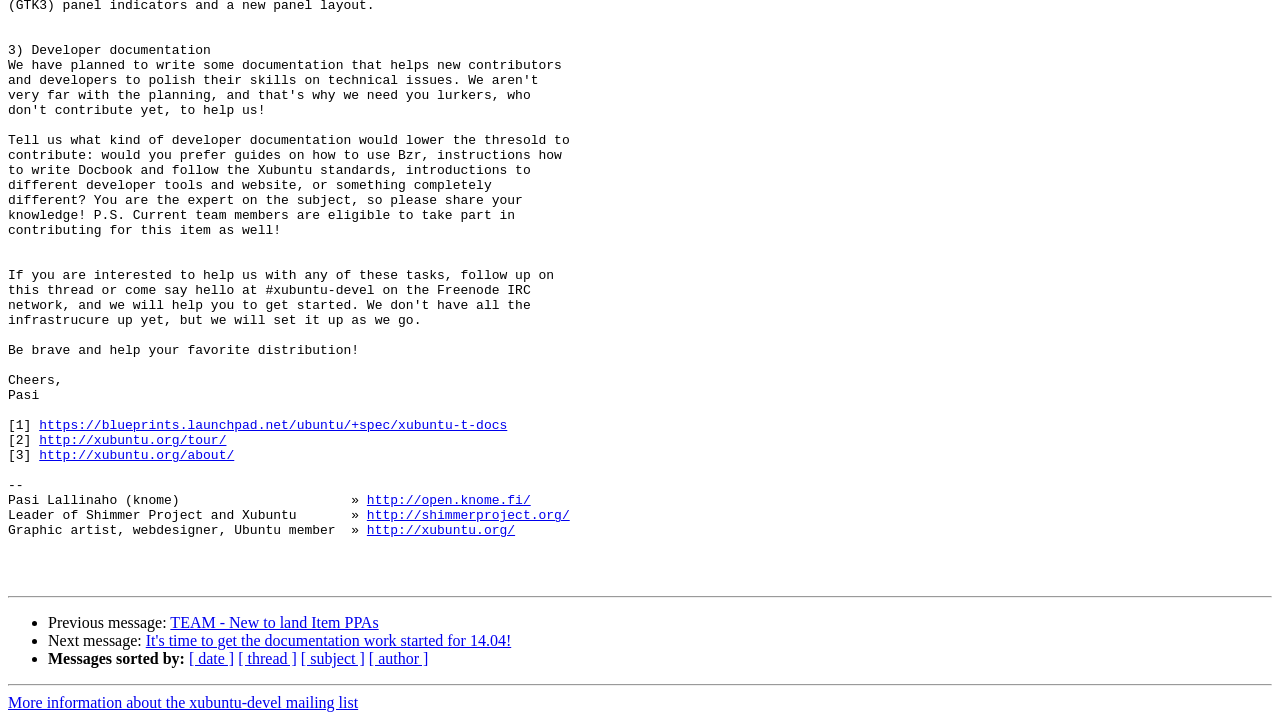Identify the bounding box coordinates of the HTML element based on this description: "https://blueprints.launchpad.net/ubuntu/+spec/xubuntu-t-docs".

[0.031, 0.581, 0.398, 0.602]